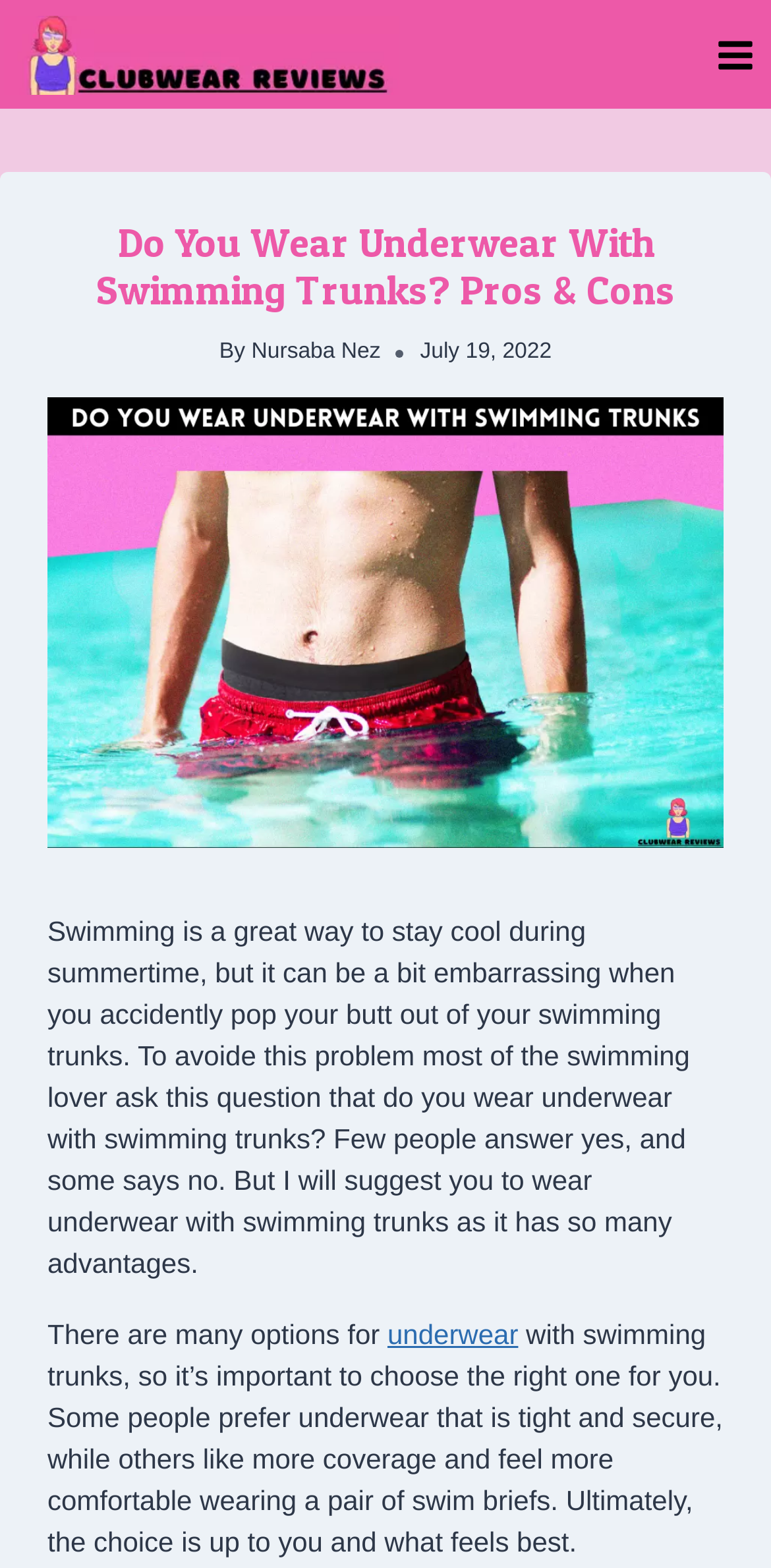When was the article published?
Answer the question with a single word or phrase derived from the image.

July 19, 2022